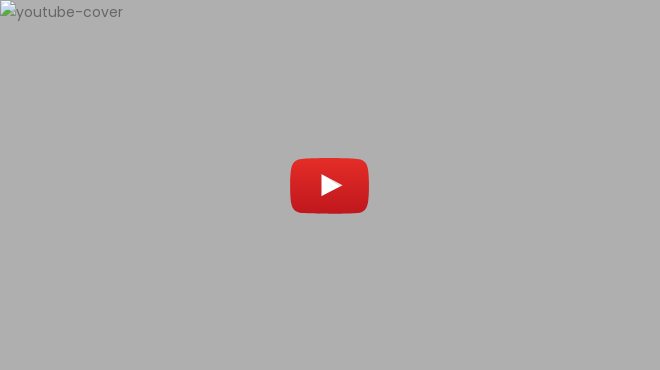Answer this question using a single word or a brief phrase:
What is the purpose of the play button in the image?

To engage viewers